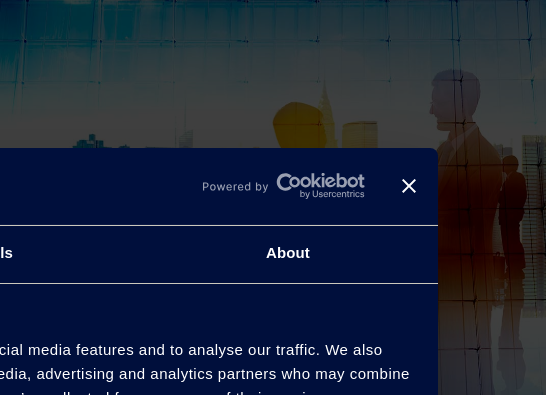What is the atmosphere of the image?
Based on the content of the image, thoroughly explain and answer the question.

The question asks about the atmosphere or mood conveyed by the image. The caption describes the atmosphere as 'sophisticated', which suggests a sense of refinement, elegance, and modernity, fitting for a business context.